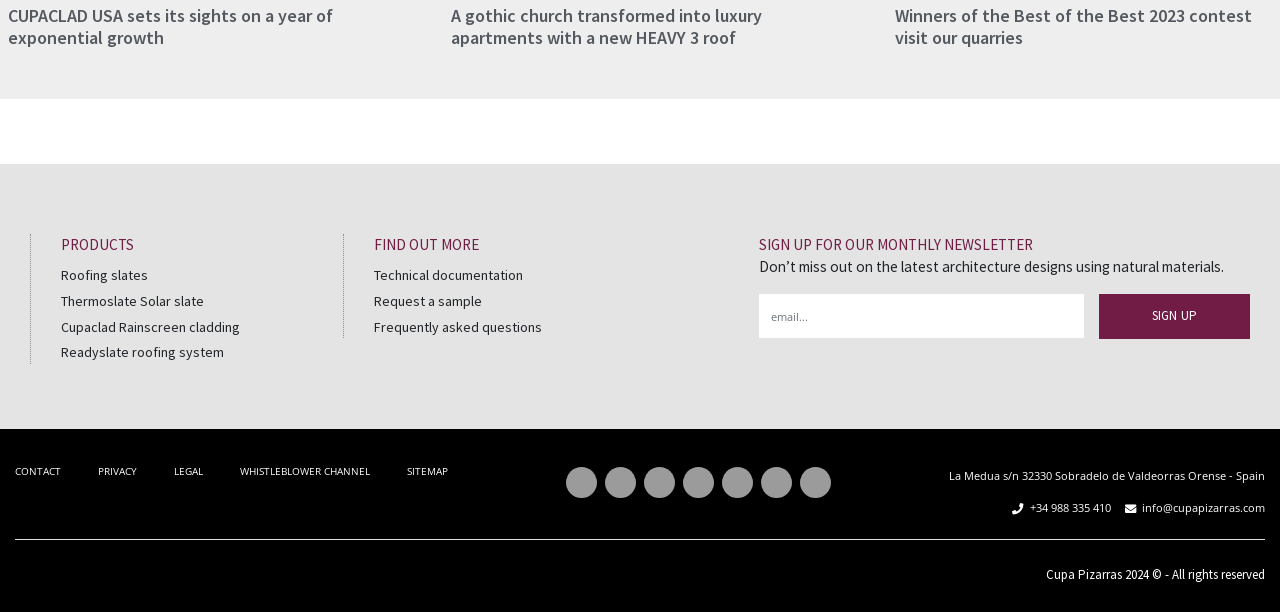Analyze the image and answer the question with as much detail as possible: 
What is the phone number of the company?

I found the phone number of the company at the bottom of the webpage, in the section with the contact information, next to the email address.